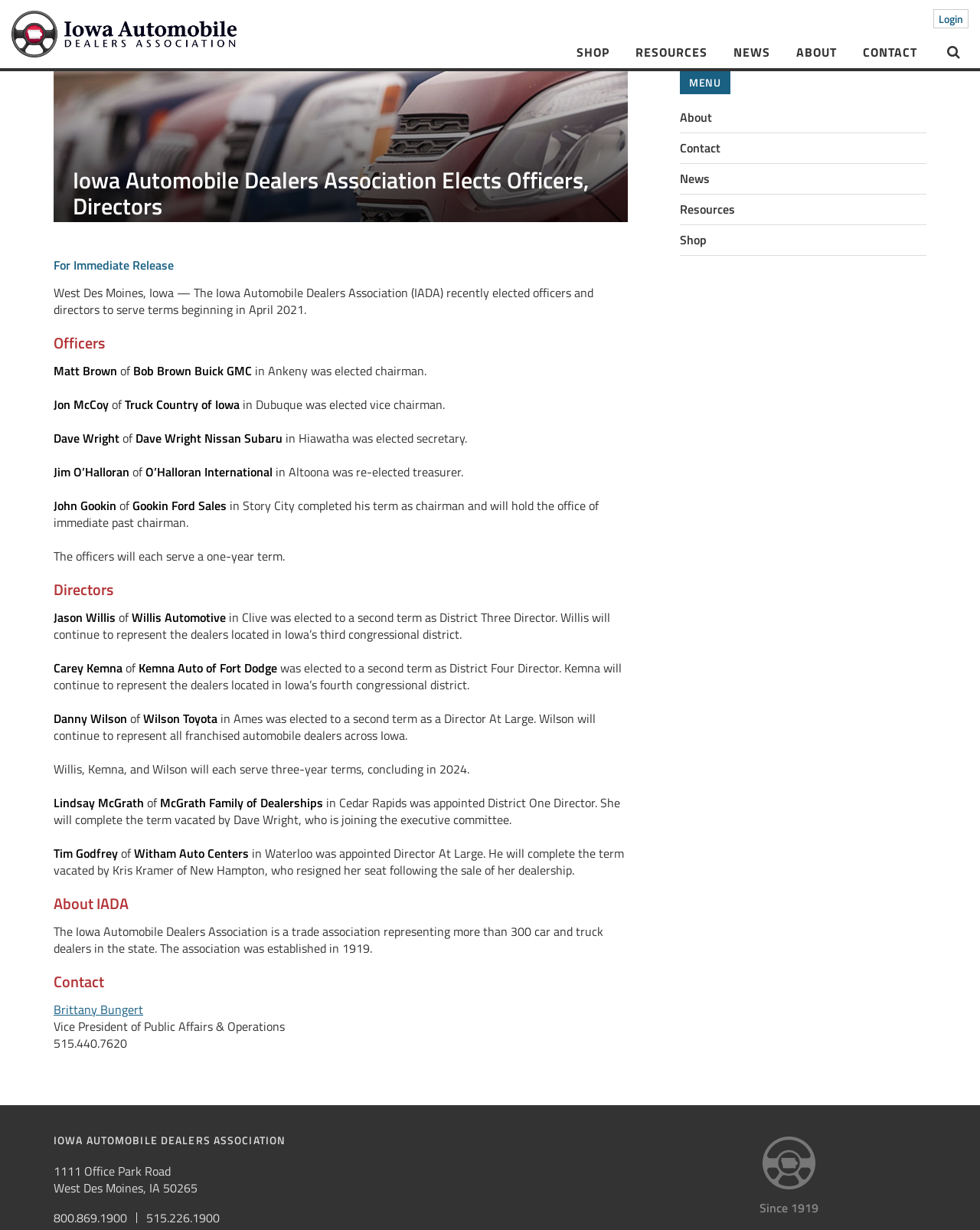Locate the bounding box coordinates of the region to be clicked to comply with the following instruction: "Contact Brittany Bungert". The coordinates must be four float numbers between 0 and 1, in the form [left, top, right, bottom].

[0.055, 0.813, 0.146, 0.828]